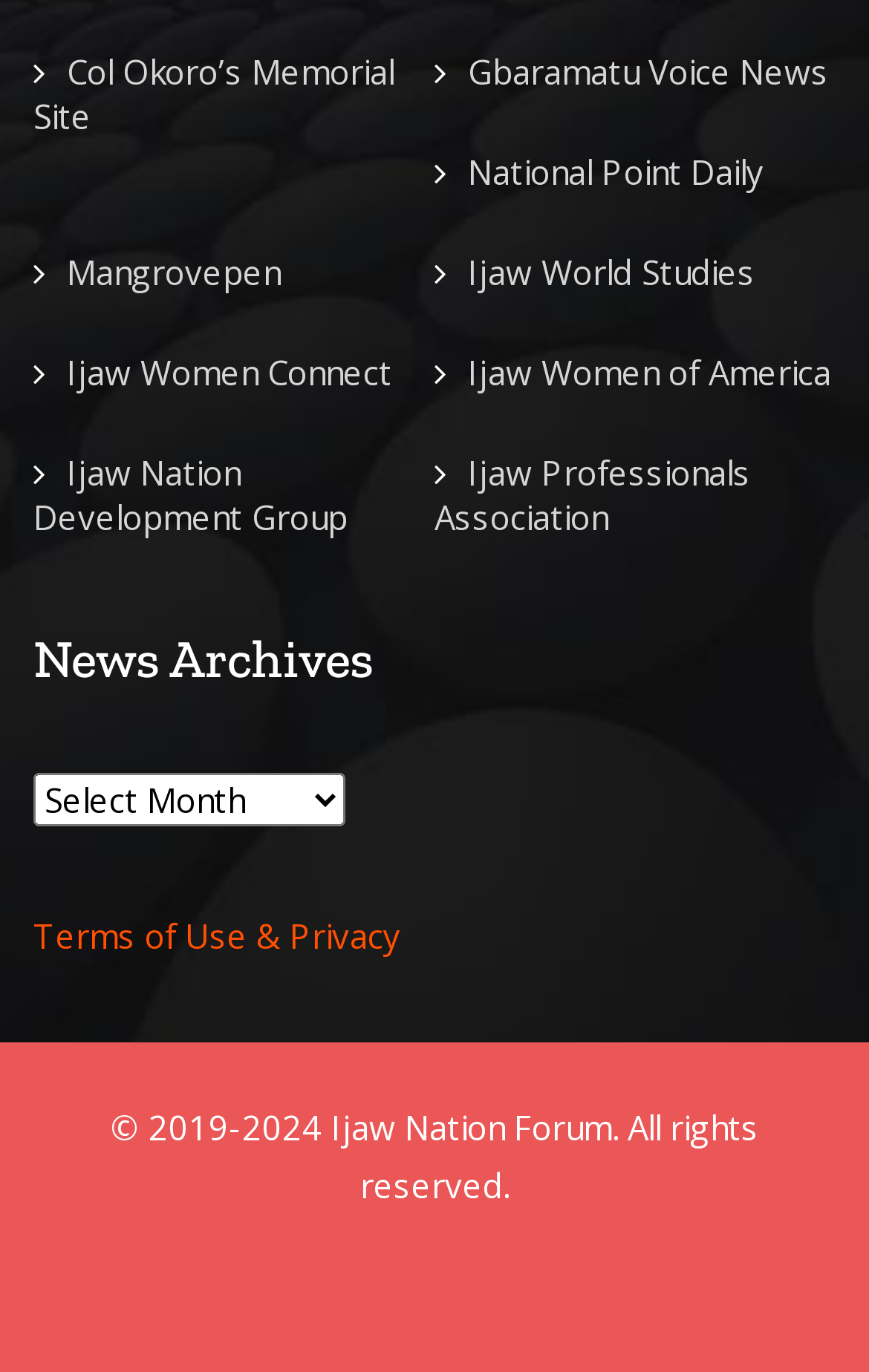Specify the bounding box coordinates of the area to click in order to follow the given instruction: "visit Ijaw Women Connect."

[0.077, 0.255, 0.451, 0.287]